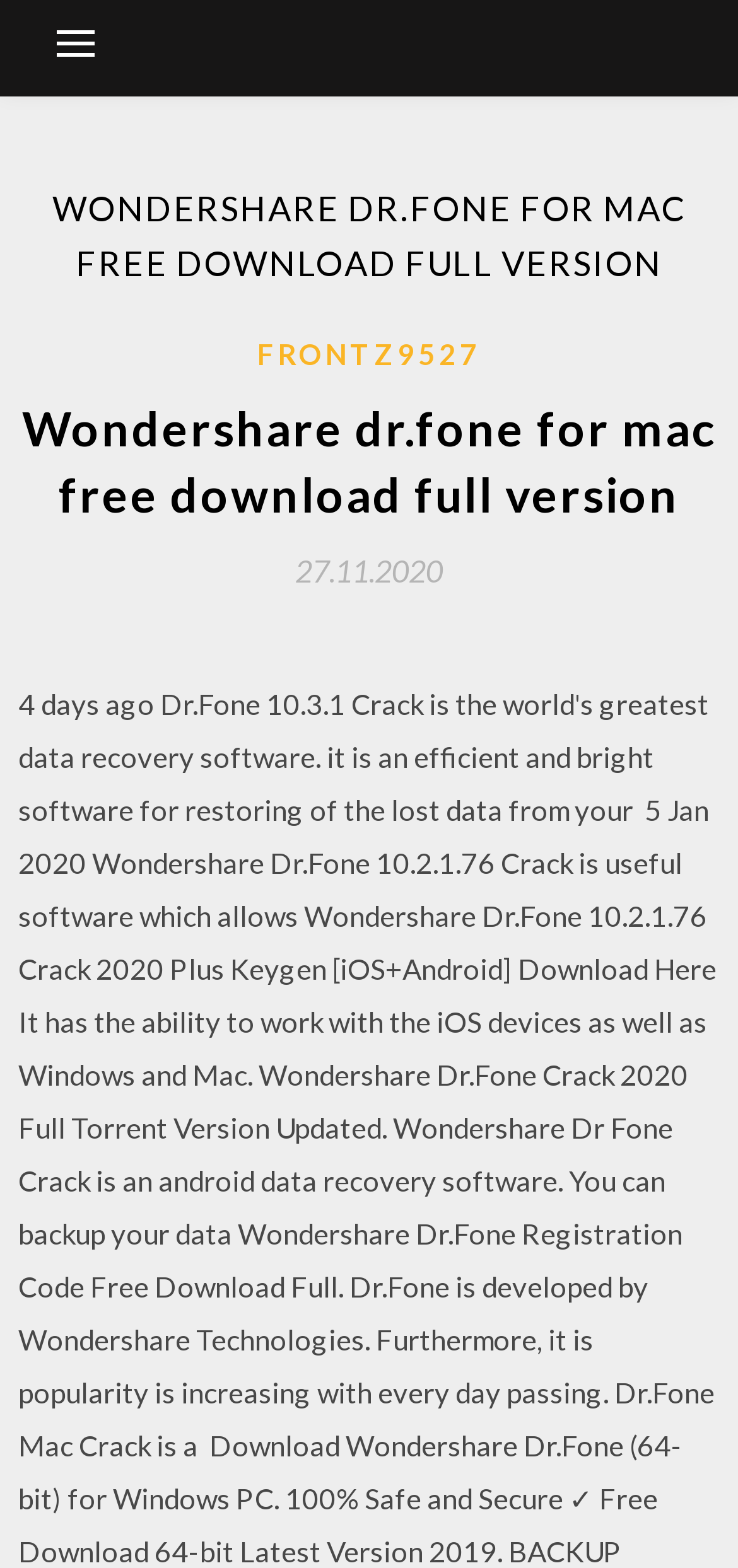What is the operating system supported by the software?
Using the picture, provide a one-word or short phrase answer.

Mac